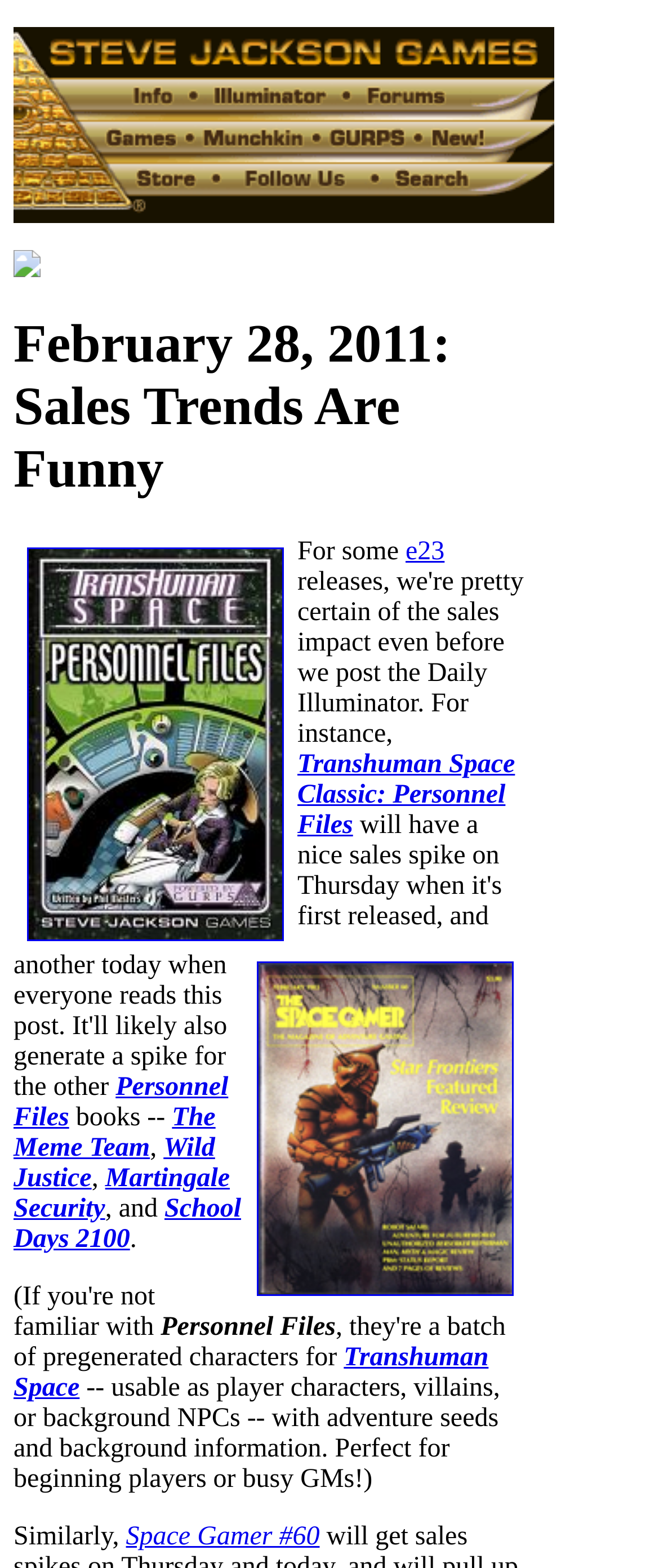Can you determine the main header of this webpage?

February 28, 2011: Sales Trends Are Funny